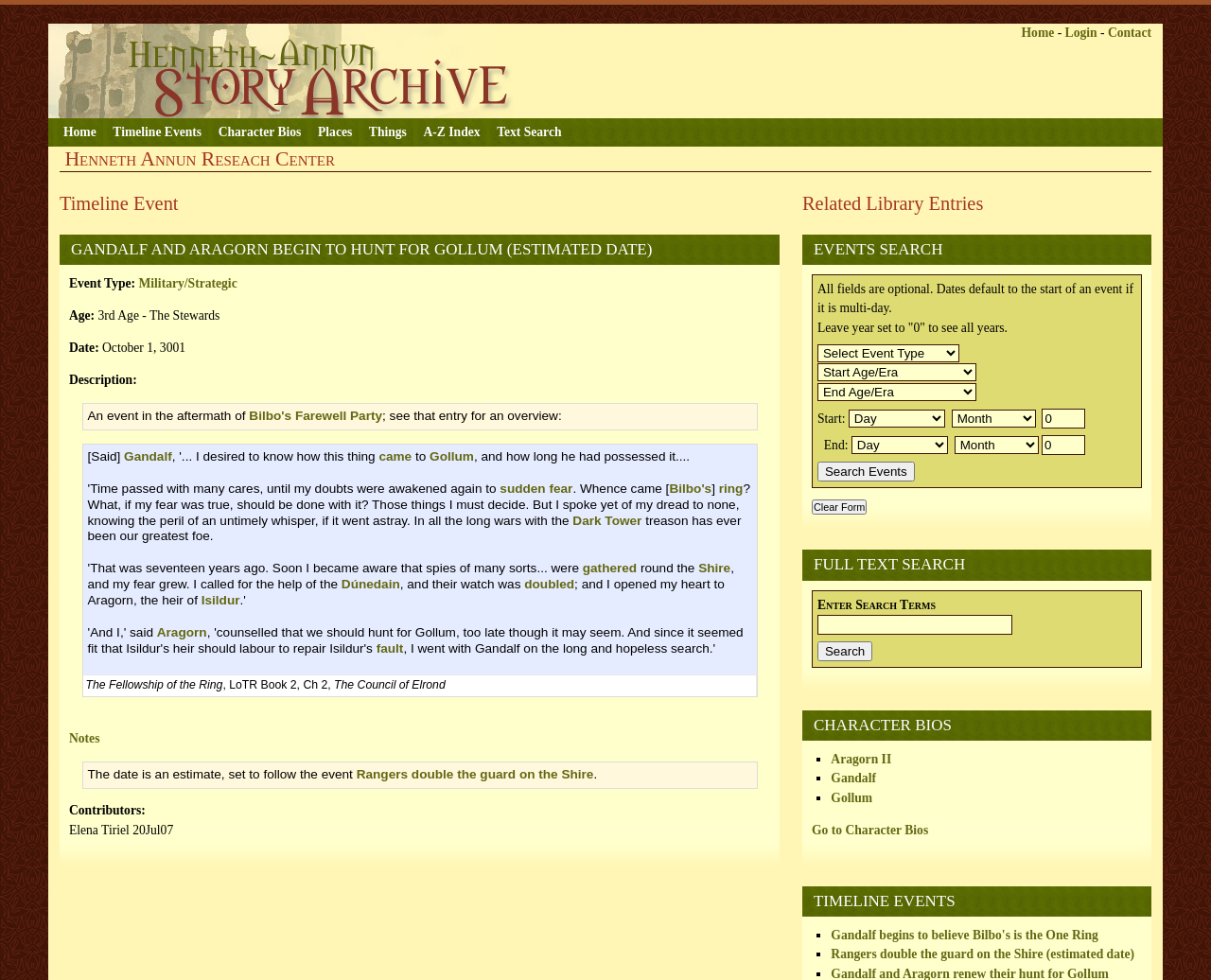Identify the bounding box coordinates of the region that should be clicked to execute the following instruction: "Read the description of the event 'Gandalf and Aragorn begin to hunt for Gollum'".

[0.068, 0.411, 0.626, 0.439]